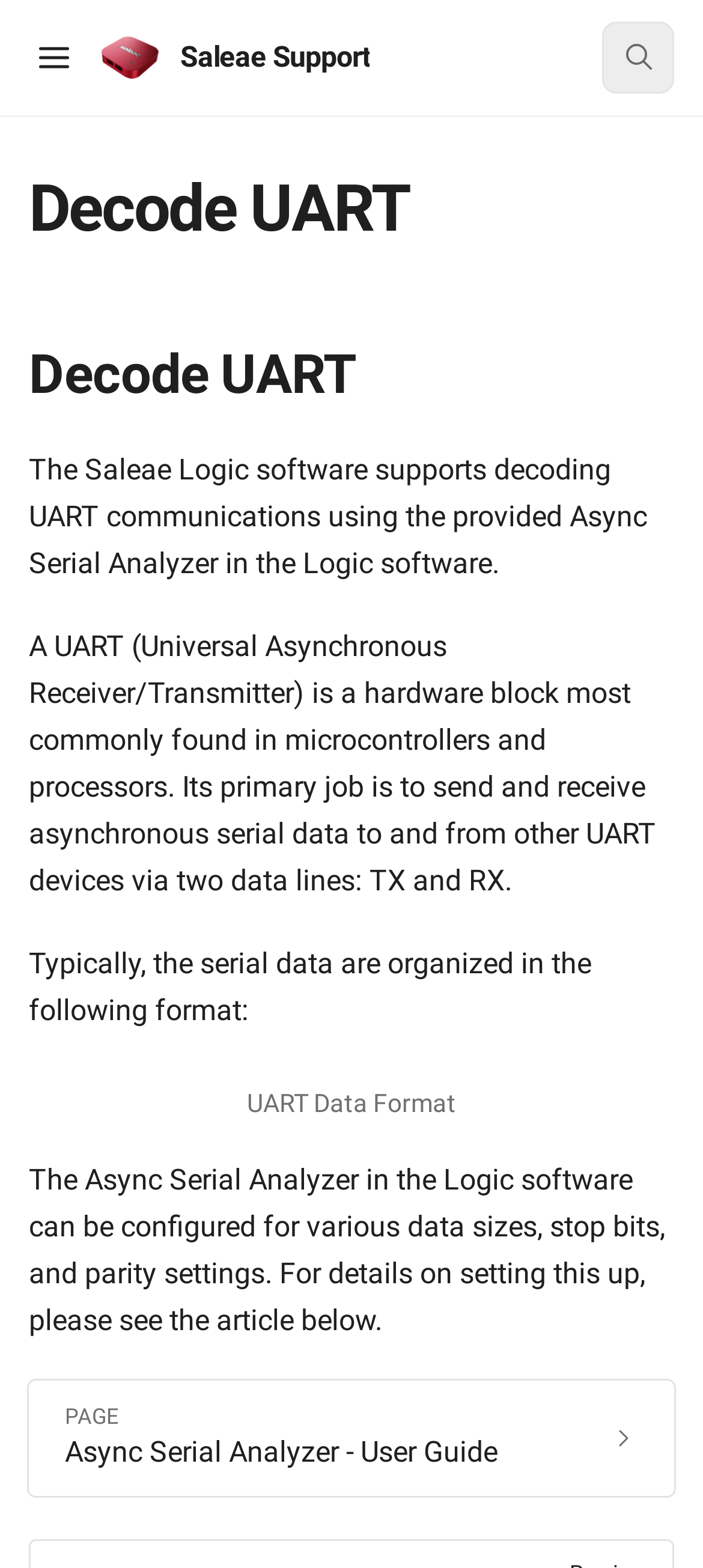Given the element description, predict the bounding box coordinates in the format (top-left x, top-left y, bottom-right x, bottom-right y), using floating point numbers between 0 and 1: SearchCtrl + K

[0.856, 0.014, 0.959, 0.06]